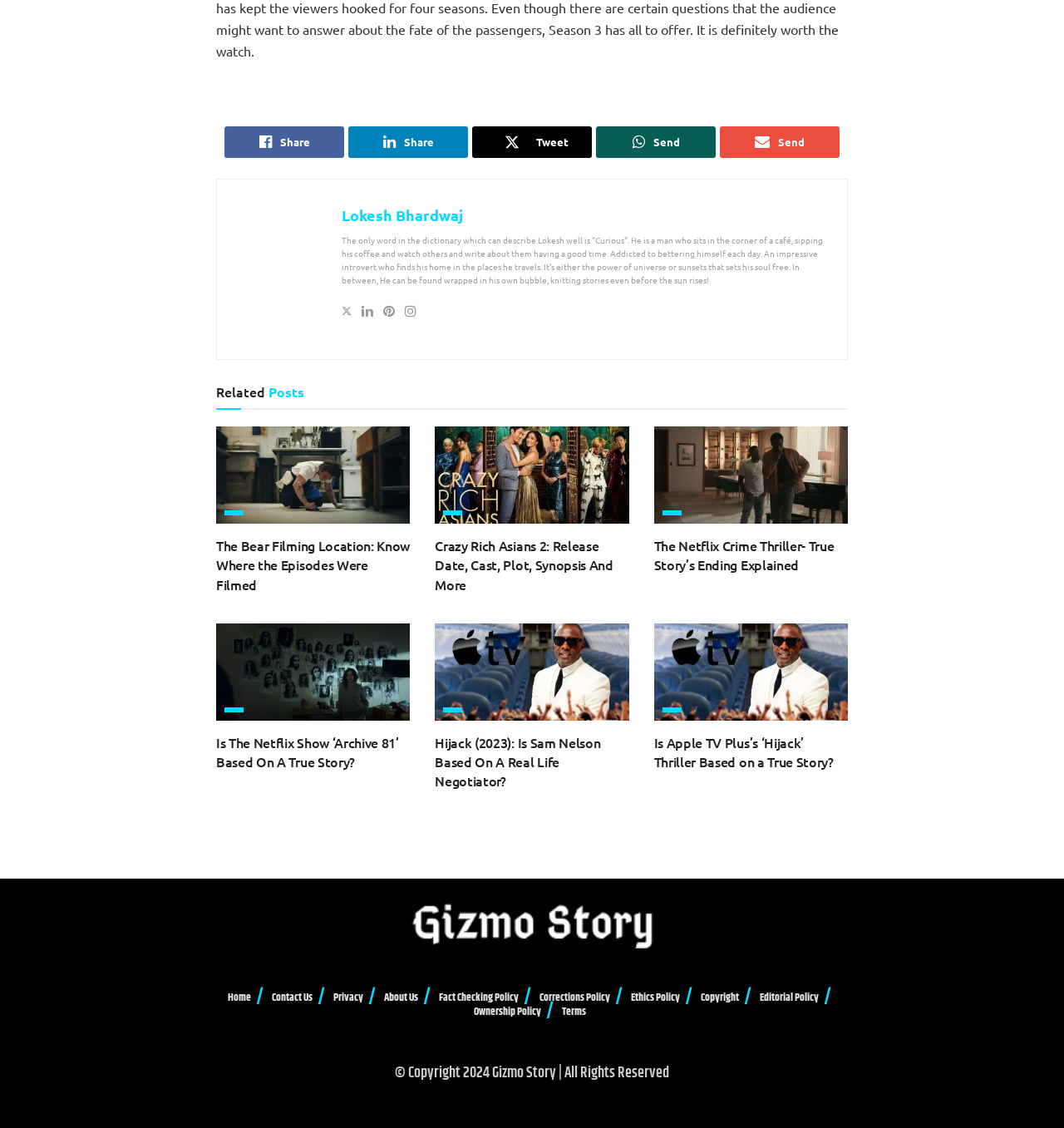What is the copyright year mentioned at the bottom?
Ensure your answer is thorough and detailed.

I found the copyright information at the bottom of the webpage, which mentions '© Copyright 2024 Gizmo Story | All Rights Reserved'.